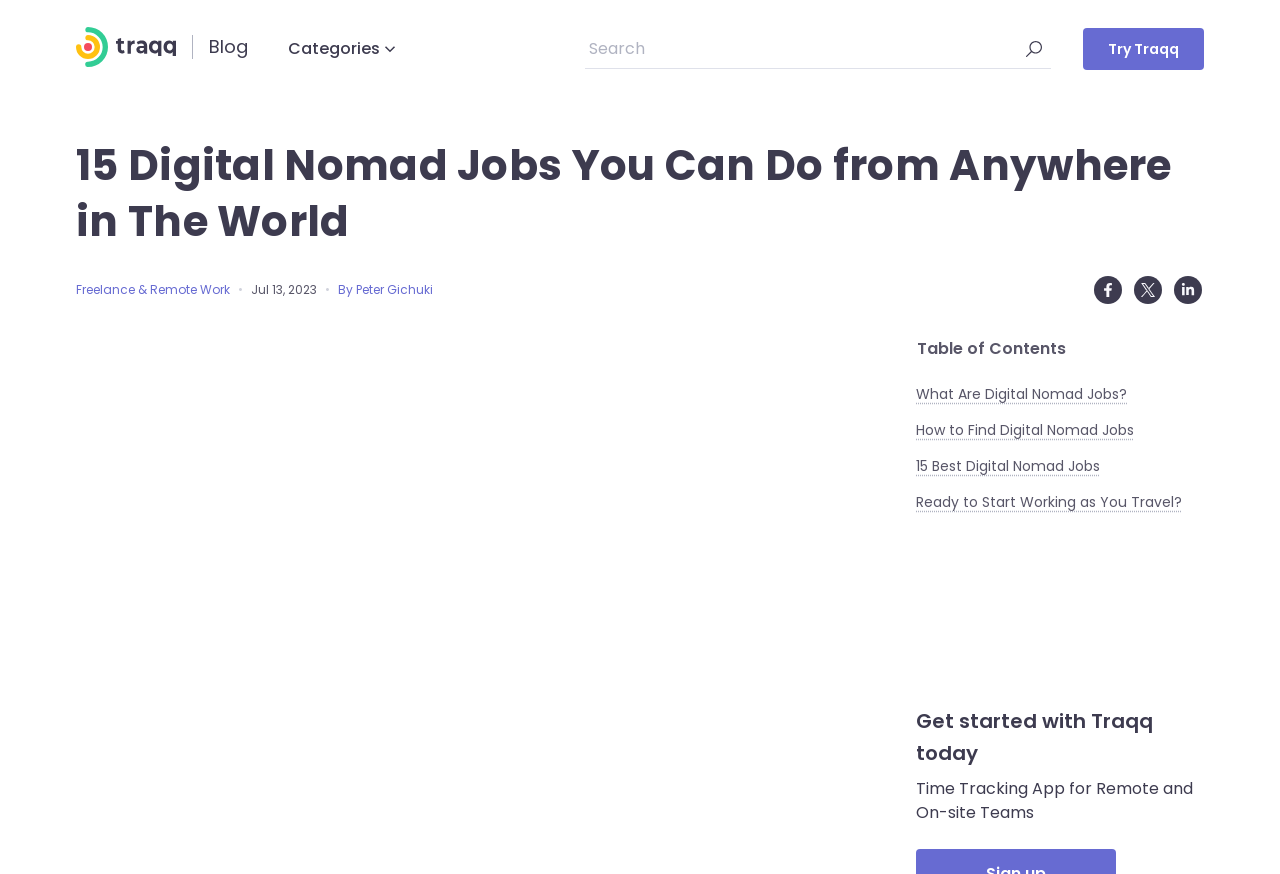Please find the bounding box coordinates (top-left x, top-left y, bottom-right x, bottom-right y) in the screenshot for the UI element described as follows: By Peter Gichuki

[0.264, 0.322, 0.338, 0.342]